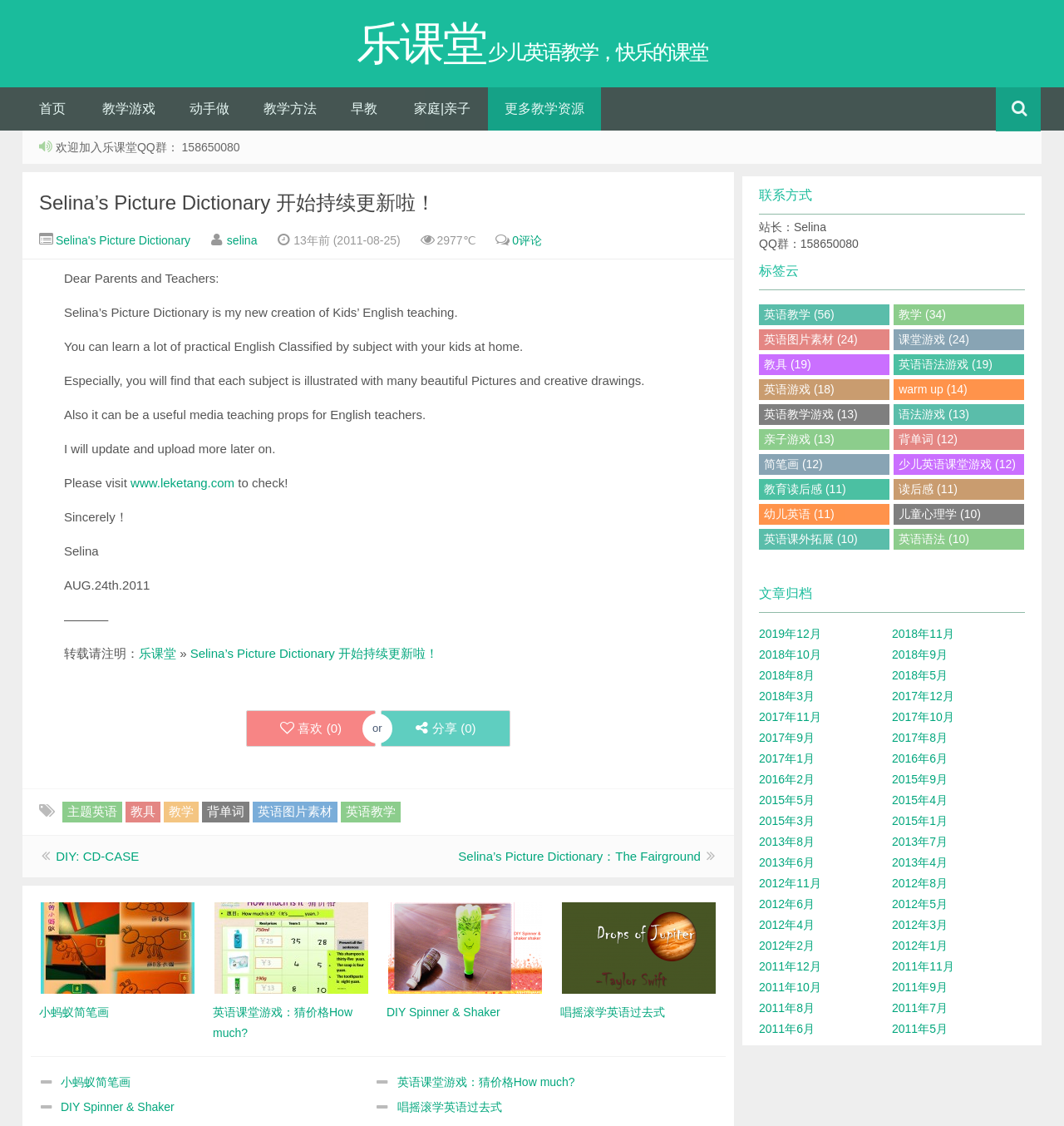Respond to the question with just a single word or phrase: 
What is the author's name?

Selina